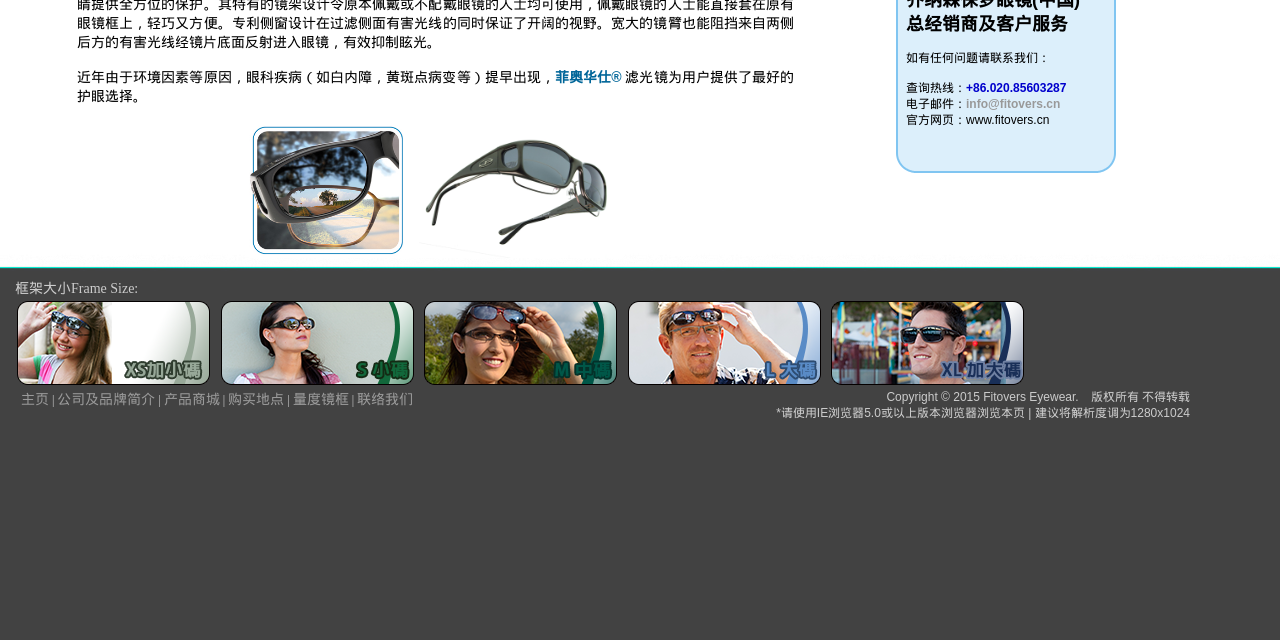Determine the bounding box coordinates for the UI element matching this description: "公司及品牌简介".

[0.045, 0.611, 0.121, 0.636]